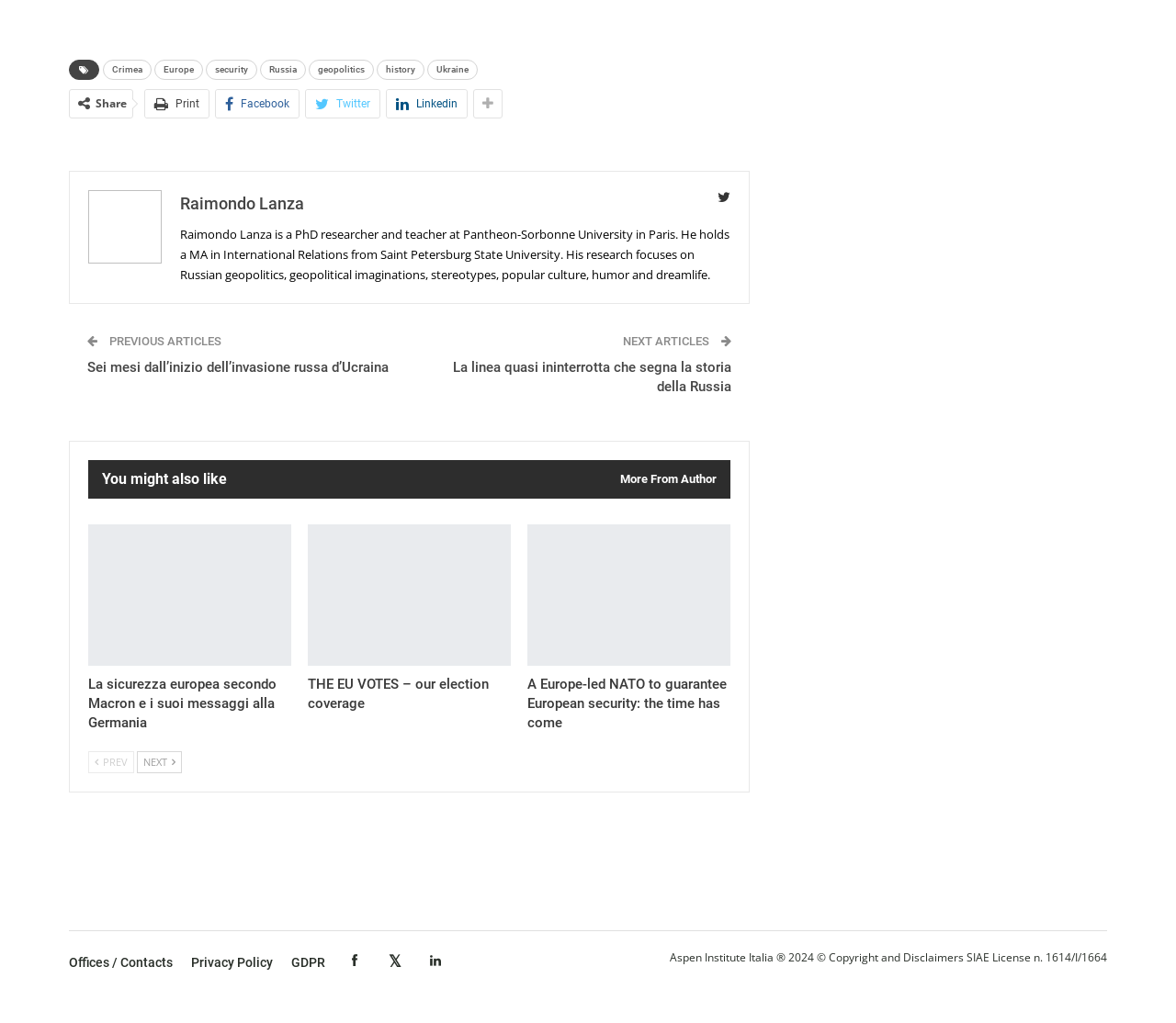Determine the coordinates of the bounding box that should be clicked to complete the instruction: "View the next article". The coordinates should be represented by four float numbers between 0 and 1: [left, top, right, bottom].

[0.53, 0.327, 0.606, 0.341]